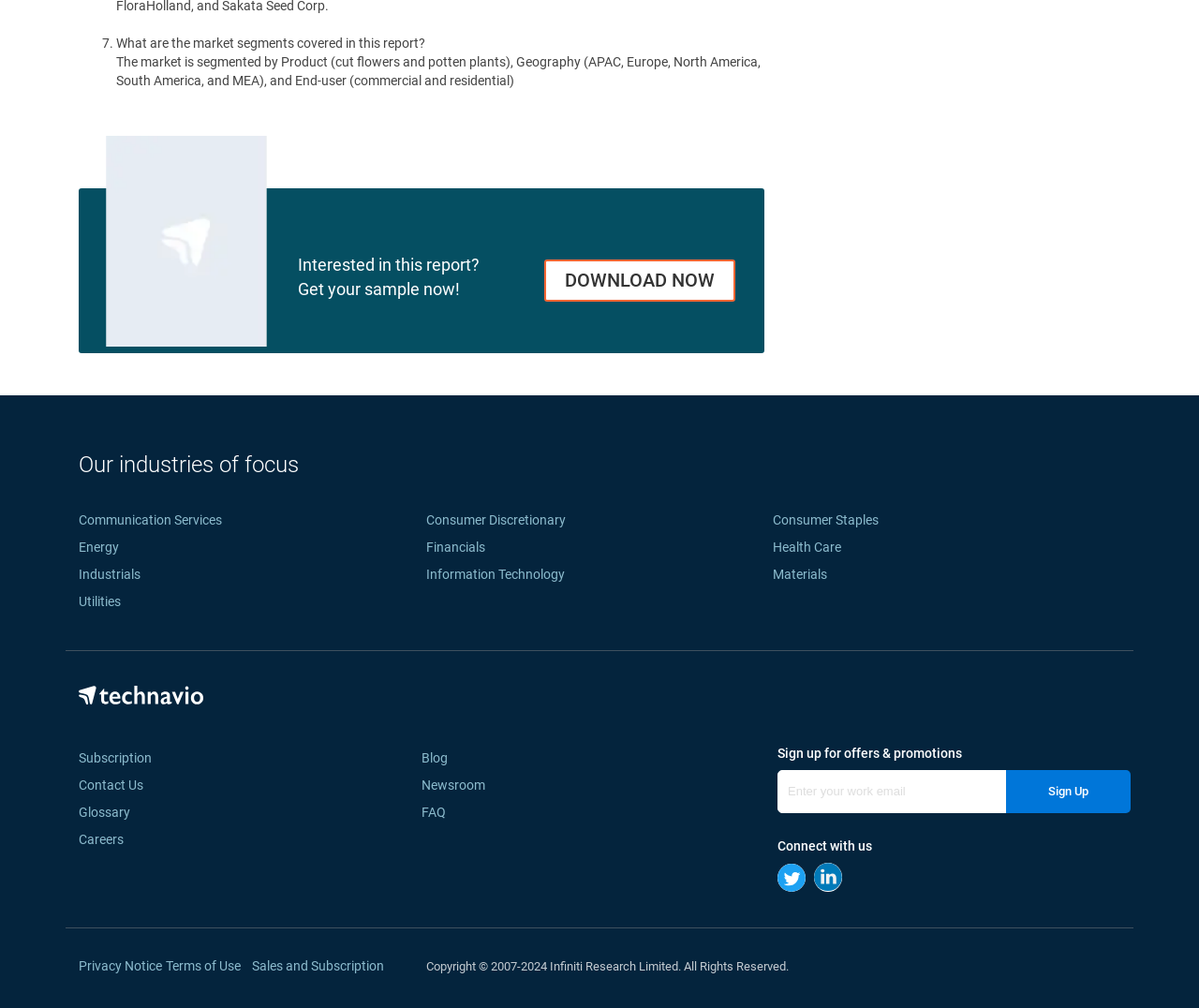Find the bounding box coordinates for the element that must be clicked to complete the instruction: "Enter your name". The coordinates should be four float numbers between 0 and 1, indicated as [left, top, right, bottom].

None